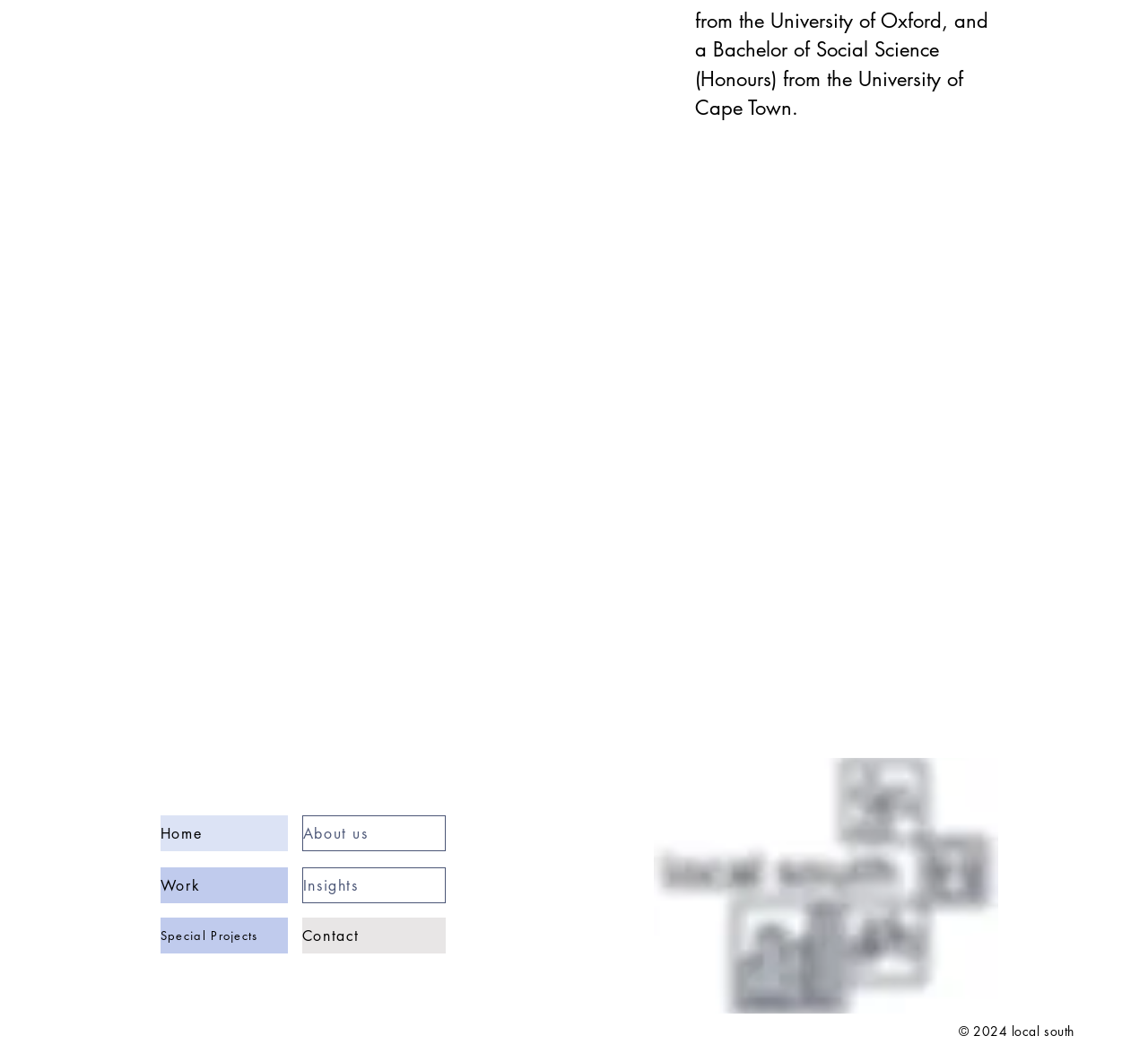Refer to the image and provide an in-depth answer to the question: 
What is the format of the logo image?

The logo image is in 'jpeg' format, as indicated by the OCR text 'ls_logo-3.jpg' of the image element.